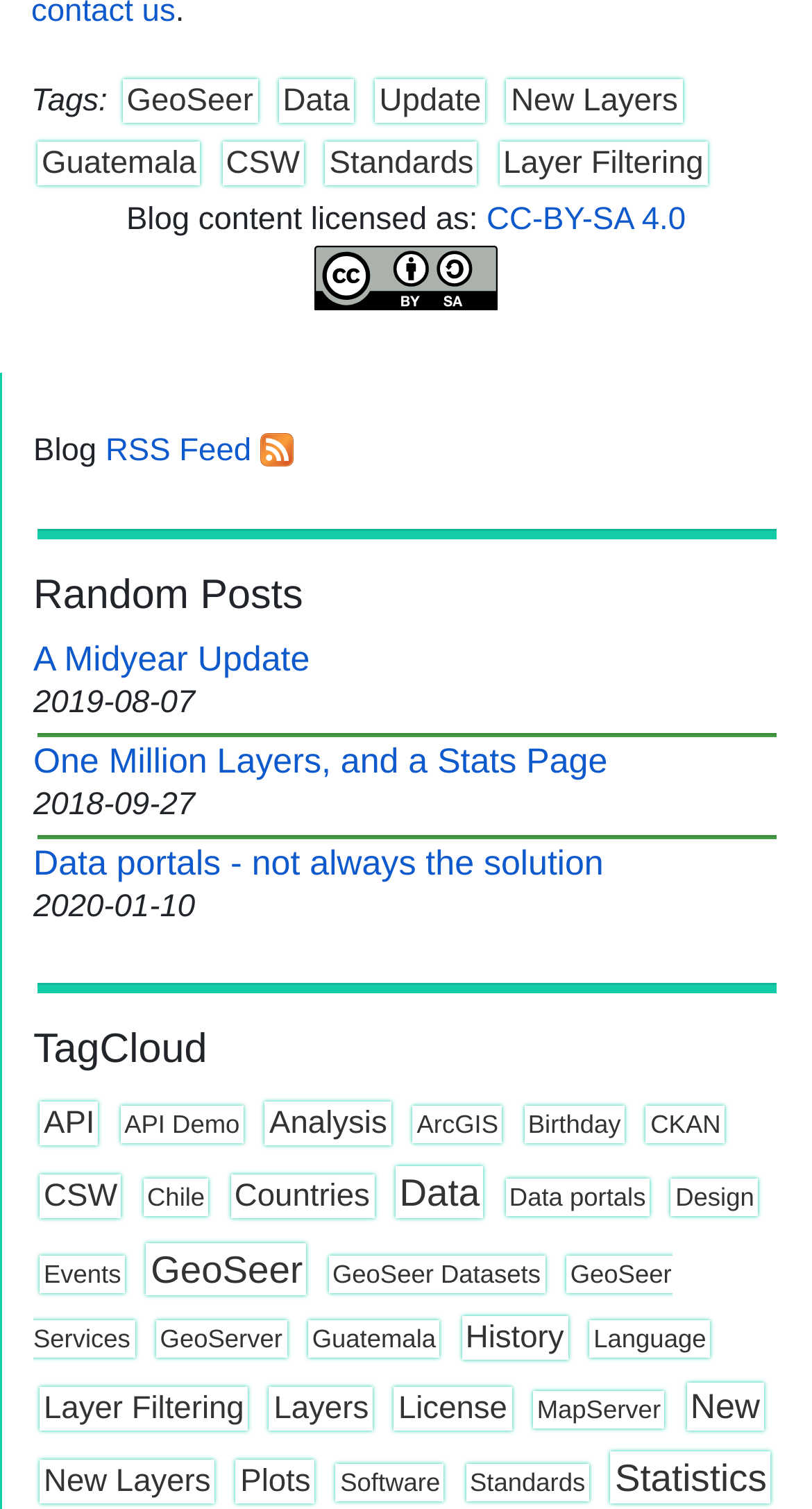Please find the bounding box coordinates of the element's region to be clicked to carry out this instruction: "Explore the TagCloud".

[0.041, 0.681, 0.962, 0.713]